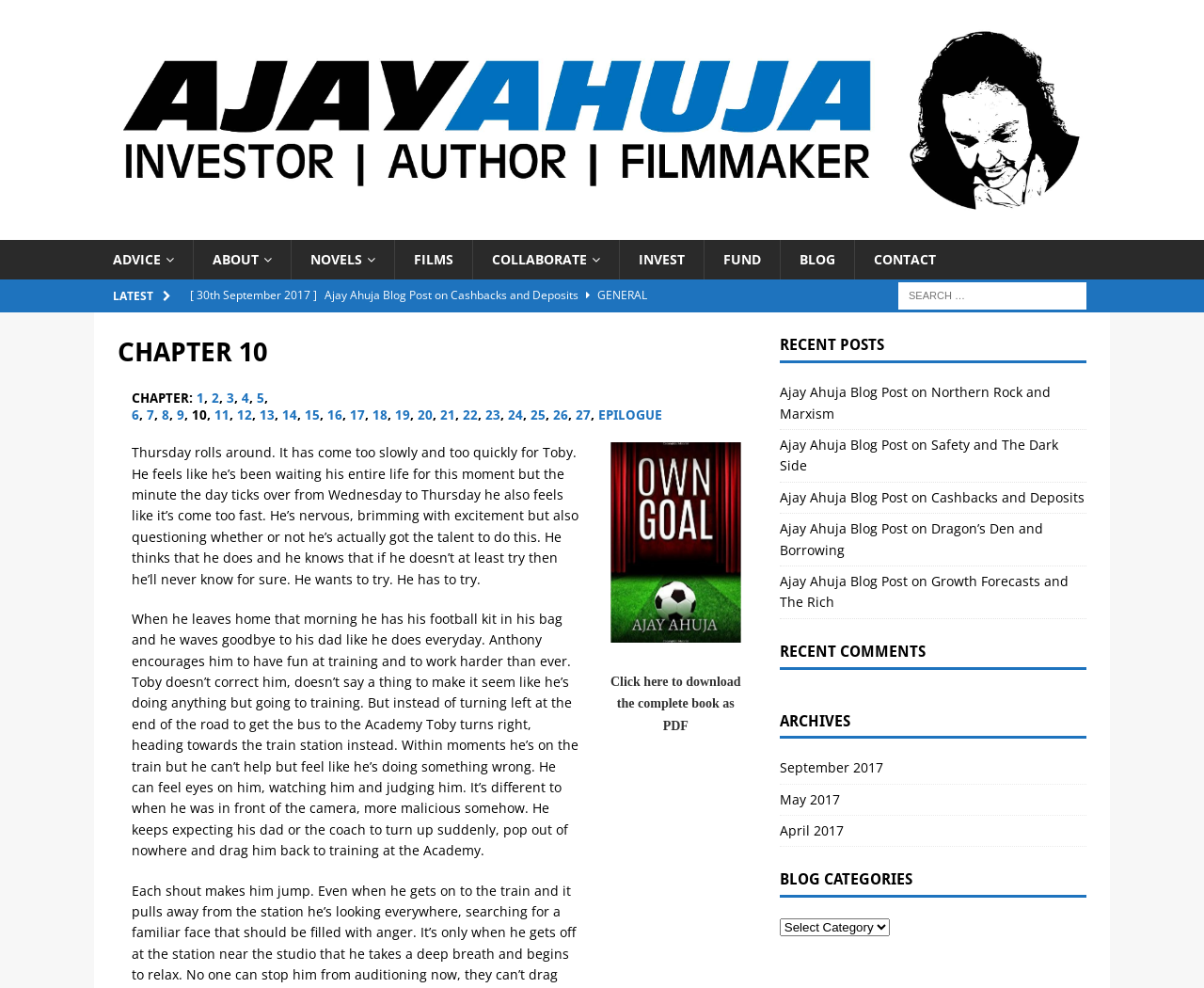Pinpoint the bounding box coordinates for the area that should be clicked to perform the following instruction: "Read the blog post on 'Cashbacks and Deposits'".

[0.158, 0.283, 0.618, 0.316]